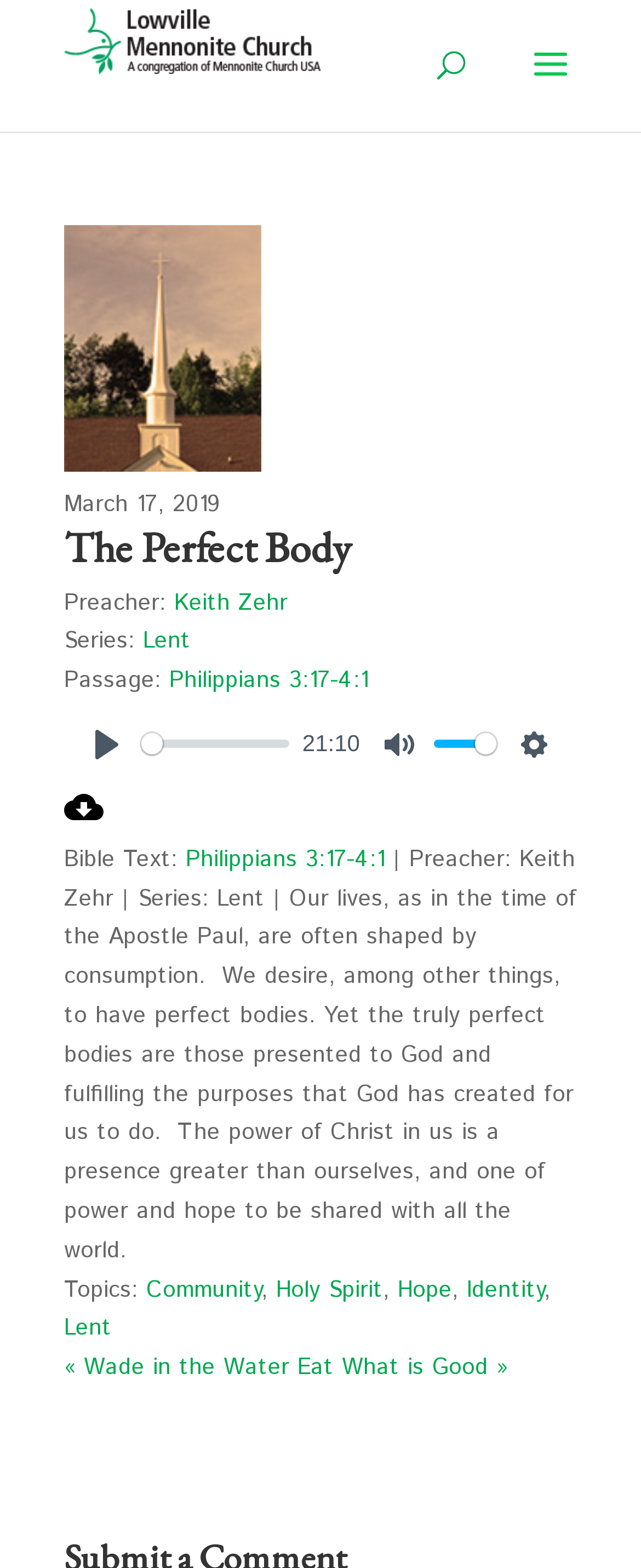Could you indicate the bounding box coordinates of the region to click in order to complete this instruction: "Check the topic Community".

[0.228, 0.812, 0.408, 0.833]